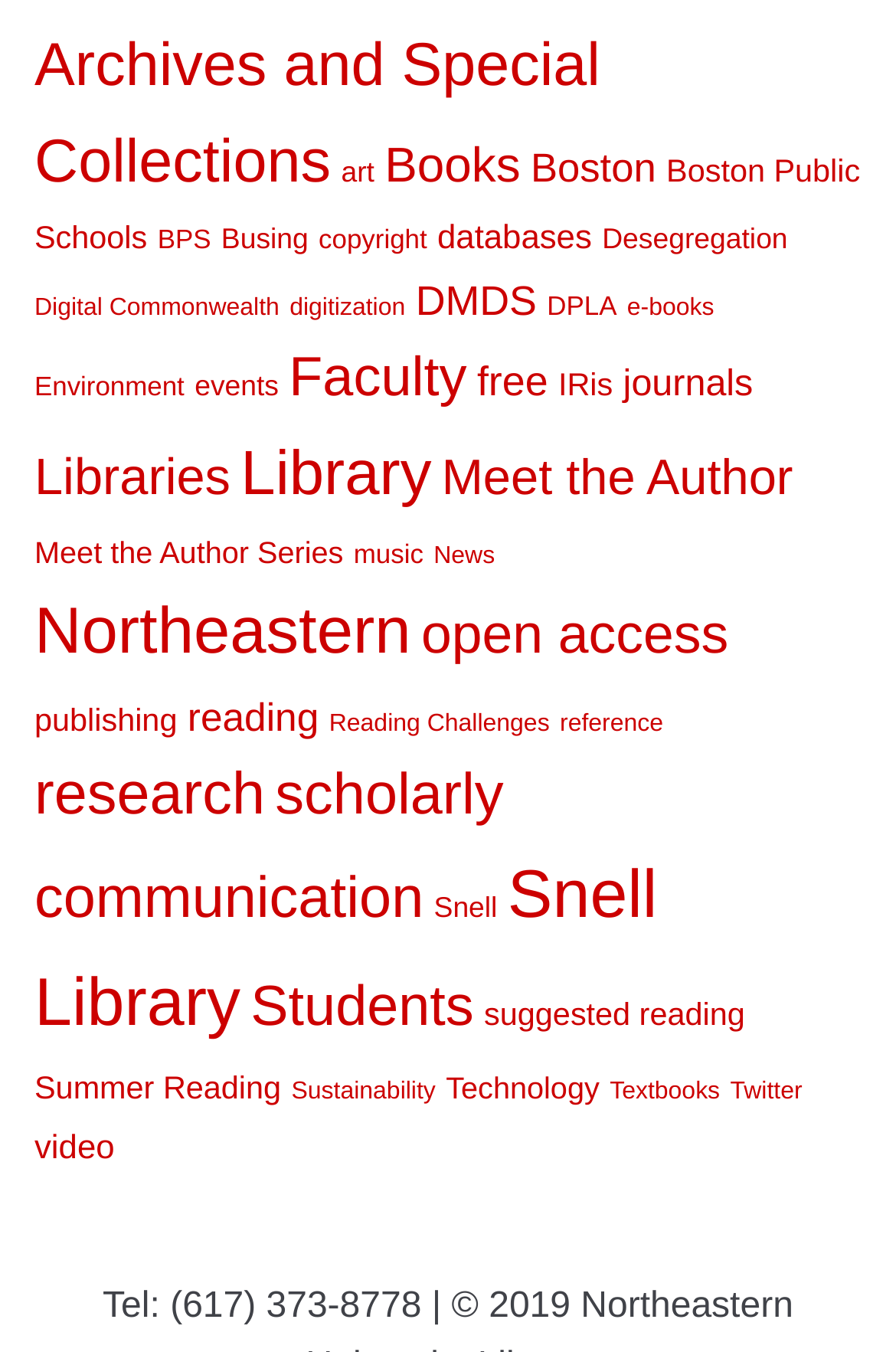Can you pinpoint the bounding box coordinates for the clickable element required for this instruction: "Discover Digital Commonwealth"? The coordinates should be four float numbers between 0 and 1, i.e., [left, top, right, bottom].

[0.038, 0.218, 0.312, 0.238]